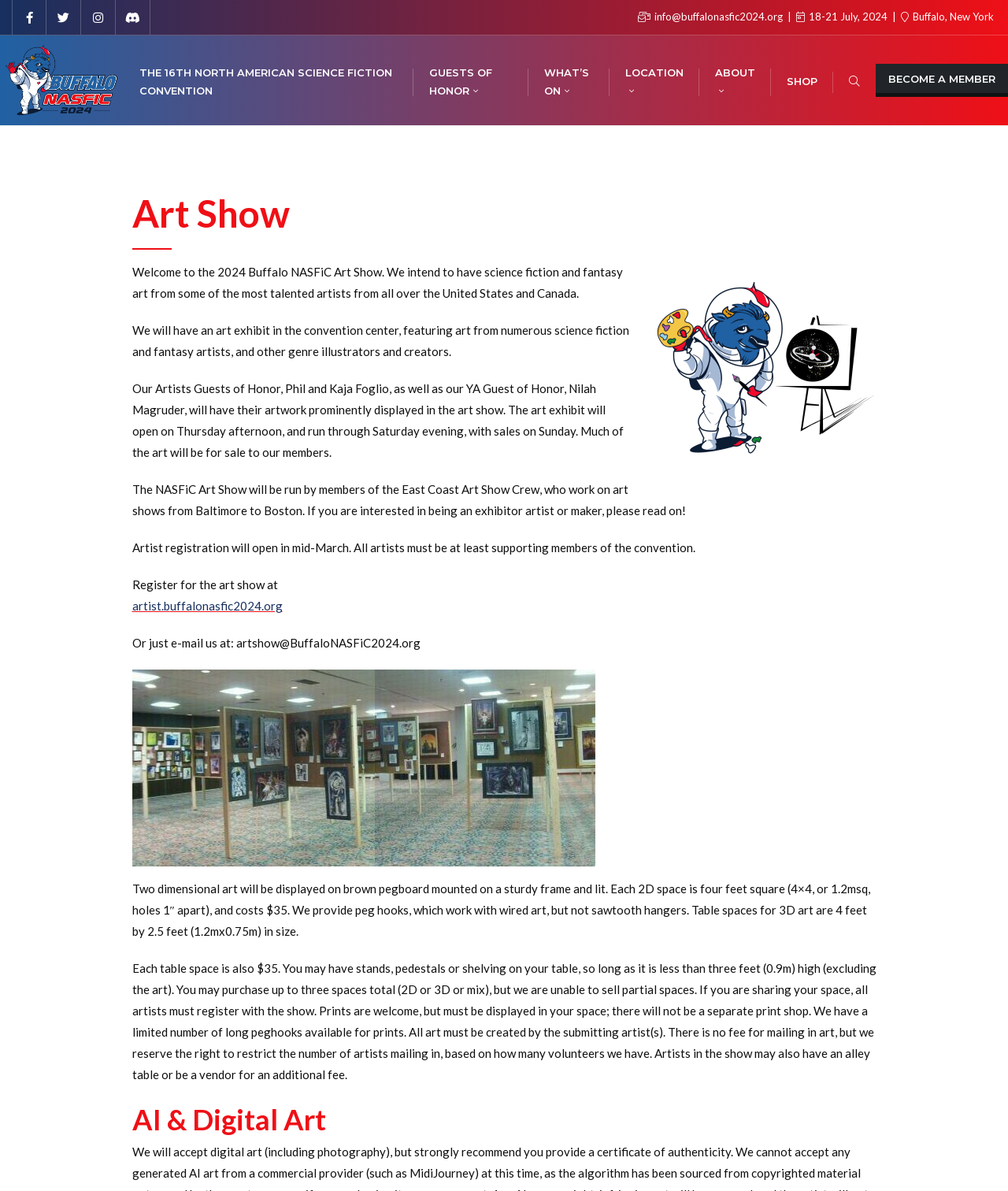Please analyze the image and give a detailed answer to the question:
What is the location of the convention?

I found the answer by looking at the static text element with the bounding box coordinates [0.903, 0.009, 0.986, 0.019], which contains the text 'Buffalo, New York'.